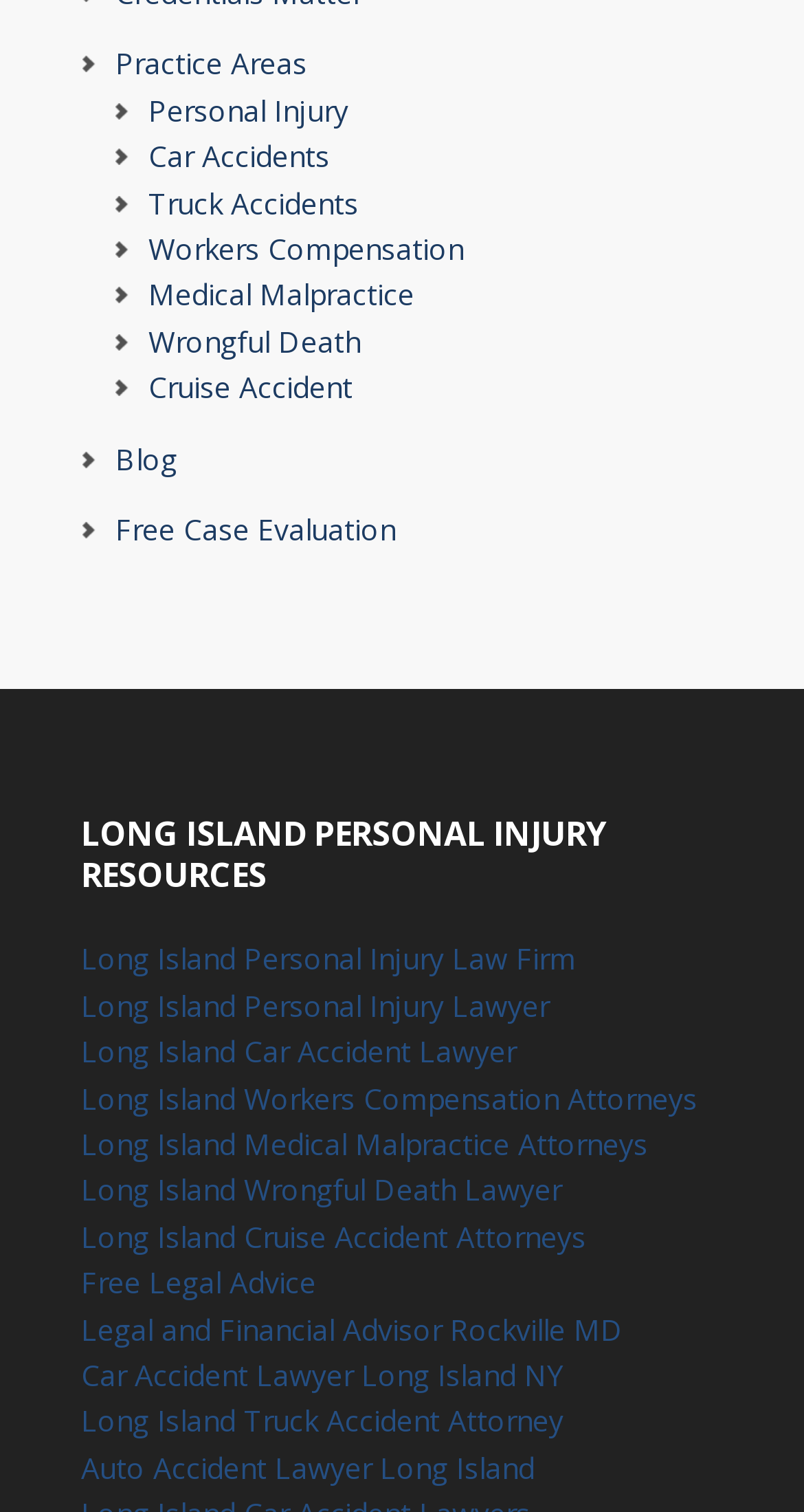Please specify the coordinates of the bounding box for the element that should be clicked to carry out this instruction: "Open the Menu". The coordinates must be four float numbers between 0 and 1, formatted as [left, top, right, bottom].

None